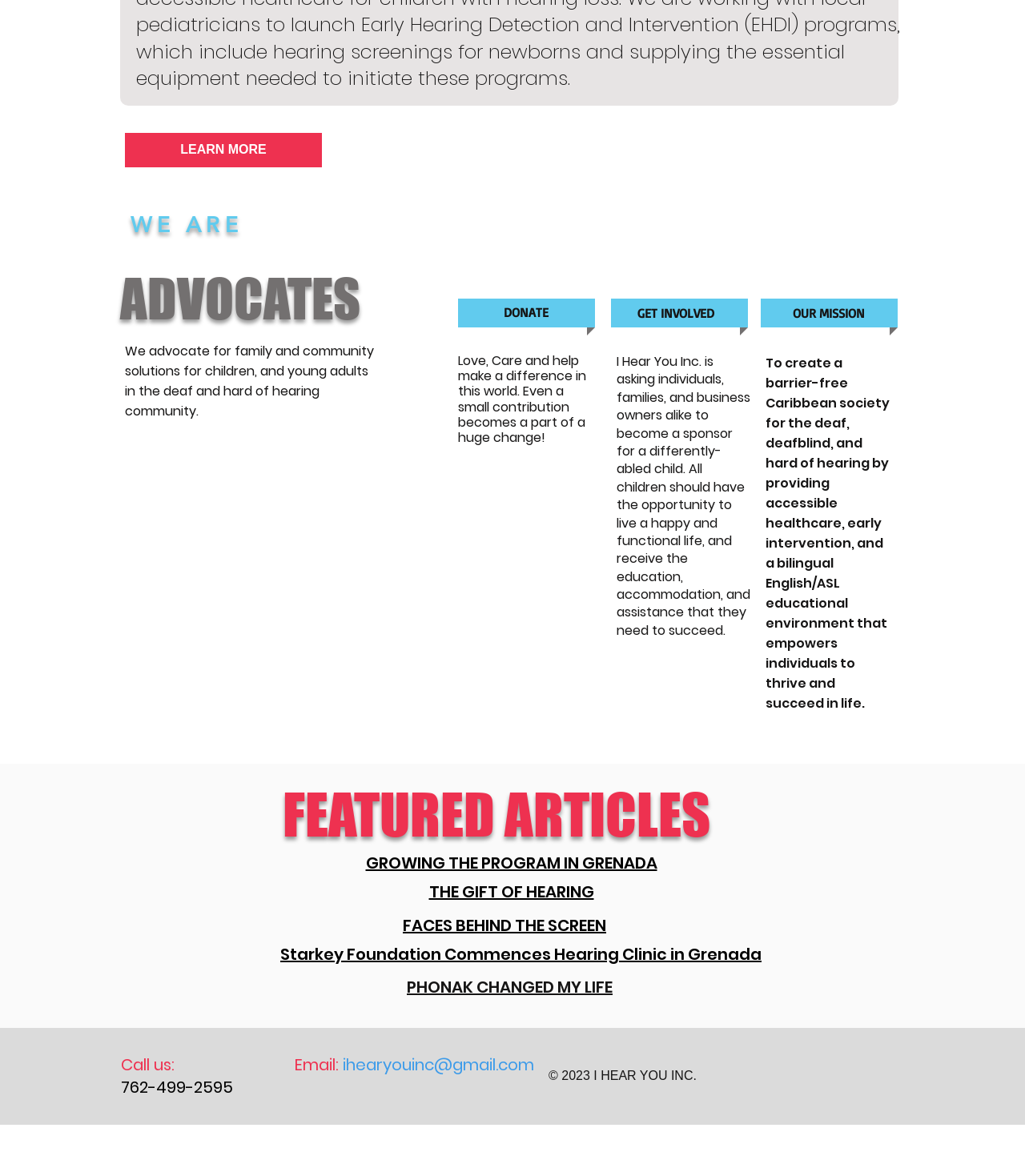Answer the following query concisely with a single word or phrase:
What is the email address to contact?

ihearyouinc@gmail.com